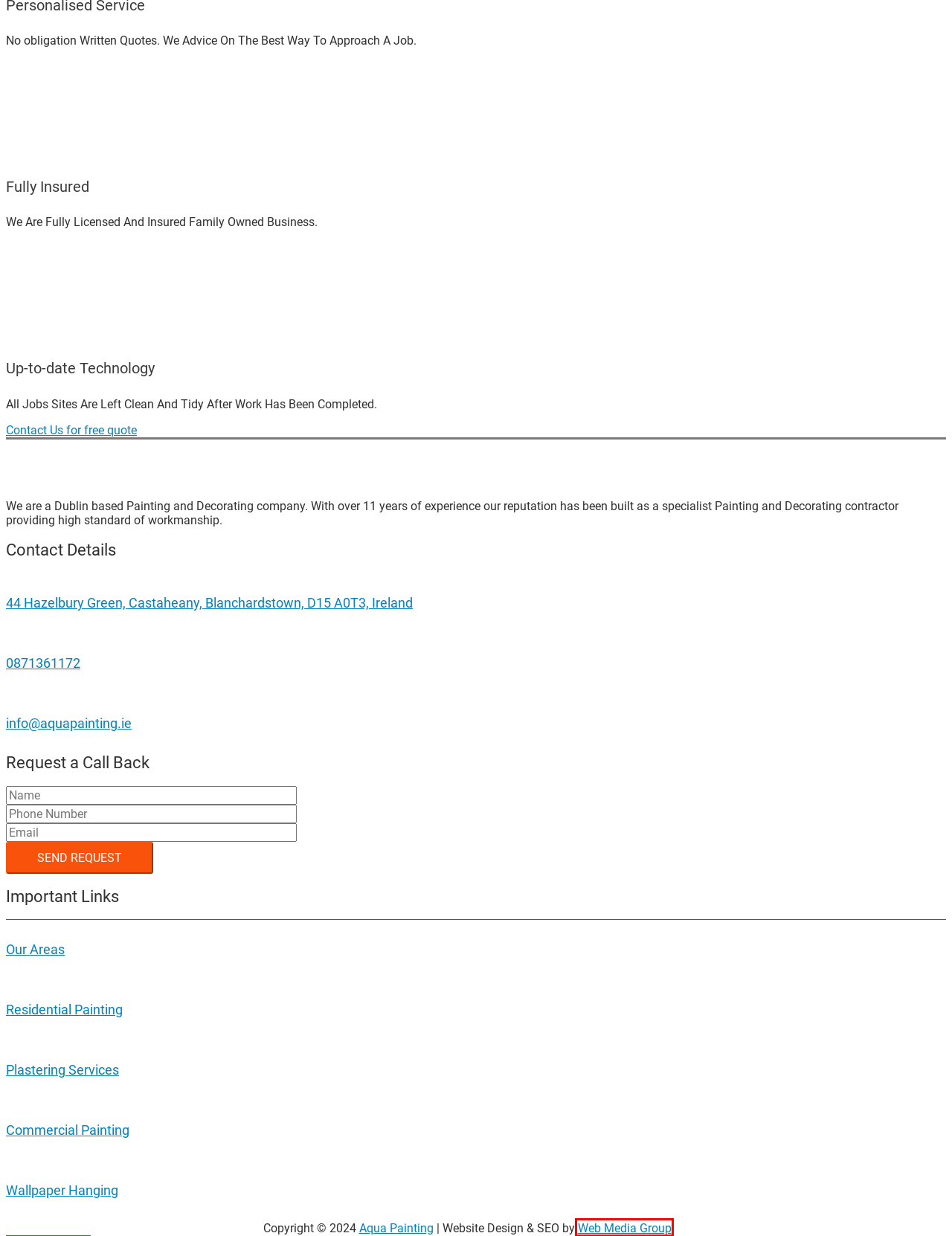Using the screenshot of a webpage with a red bounding box, pick the webpage description that most accurately represents the new webpage after the element inside the red box is clicked. Here are the candidates:
A. Expert Plasterers in Dublin: Professional Plastering Service - Aqua Painting
B. Get a painting ESTIMATE or a quick painting QUOTE now!
C. Commercial Painters & Decorators, Professional Painting Dublin
D. Contact Us -
E. Why Choose Us -
F. Digital Marketing Agency Based in Dublin | SEO & PPC
G. Commercial Painting Allenwood, Local Trusted Experts - Aqua Painting
H. Testimonials -

F